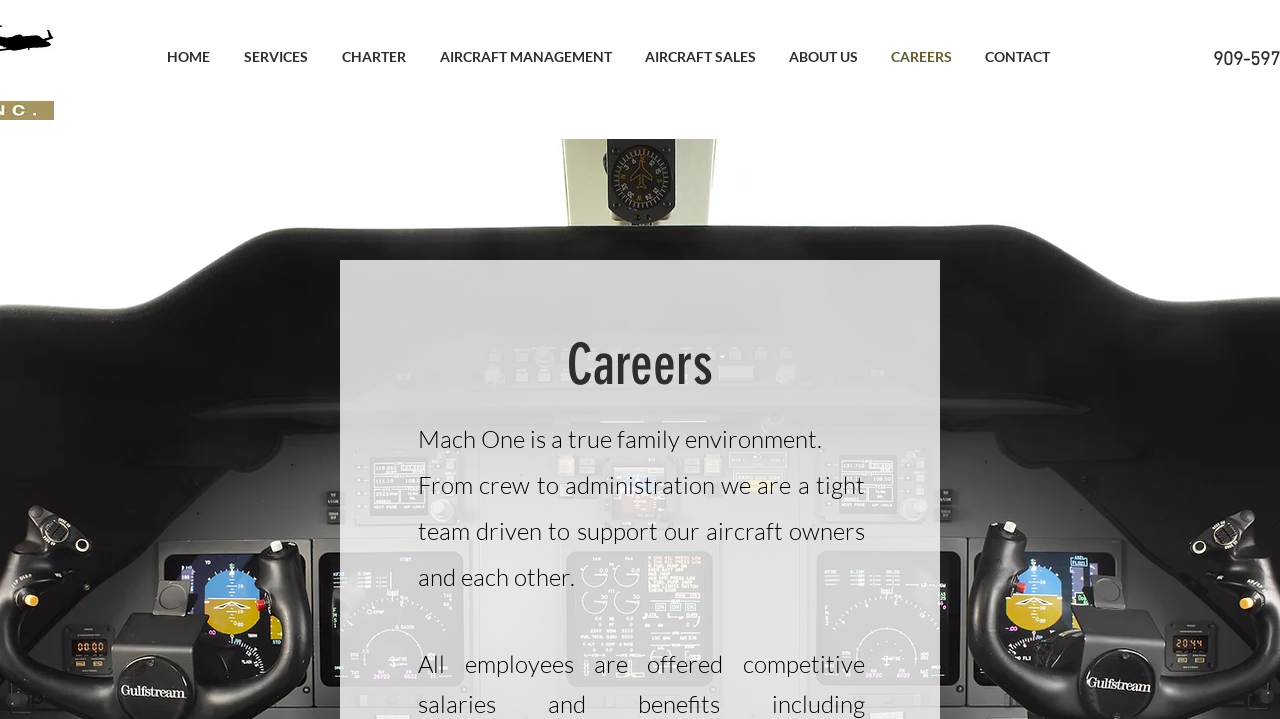Provide the bounding box coordinates for the specified HTML element described in this description: "AIRCRAFT MANAGEMENT". The coordinates should be four float numbers ranging from 0 to 1, in the format [left, top, right, bottom].

[0.33, 0.063, 0.491, 0.096]